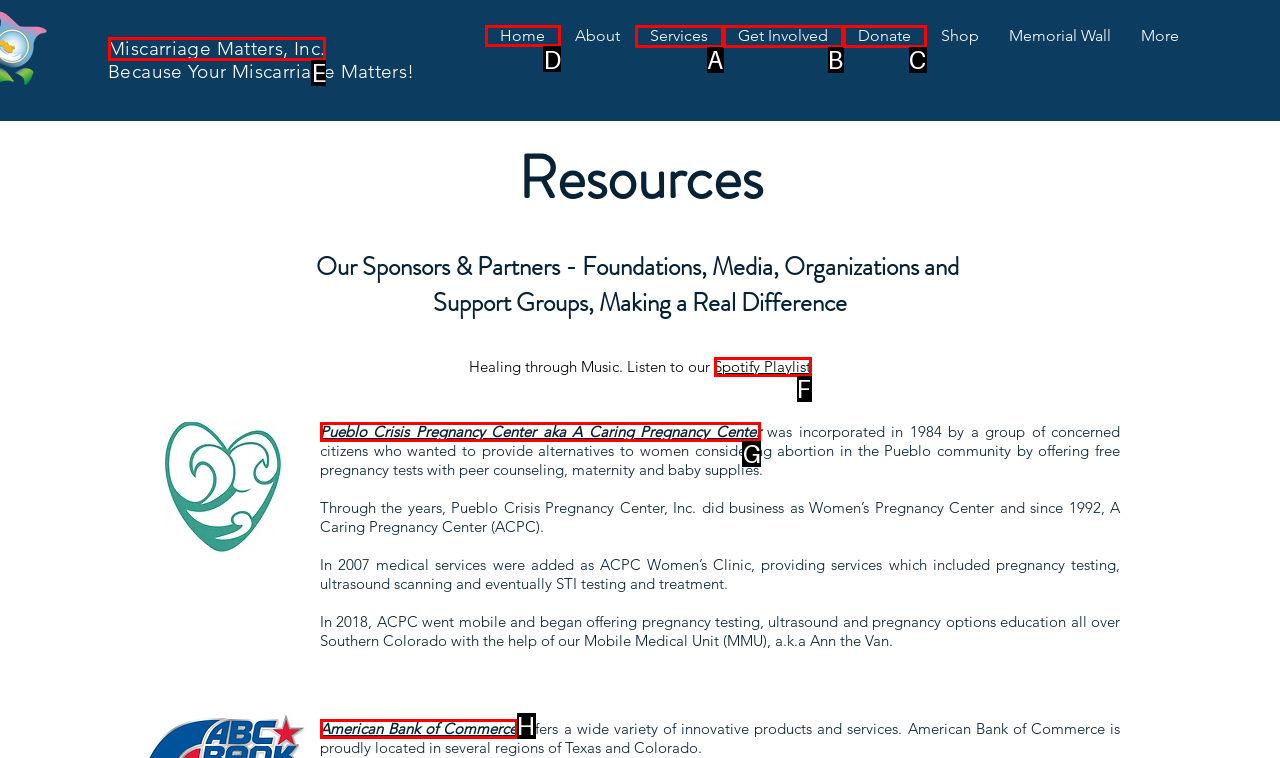Select the appropriate HTML element that needs to be clicked to finish the task: Click on the 'Home' link
Reply with the letter of the chosen option.

D